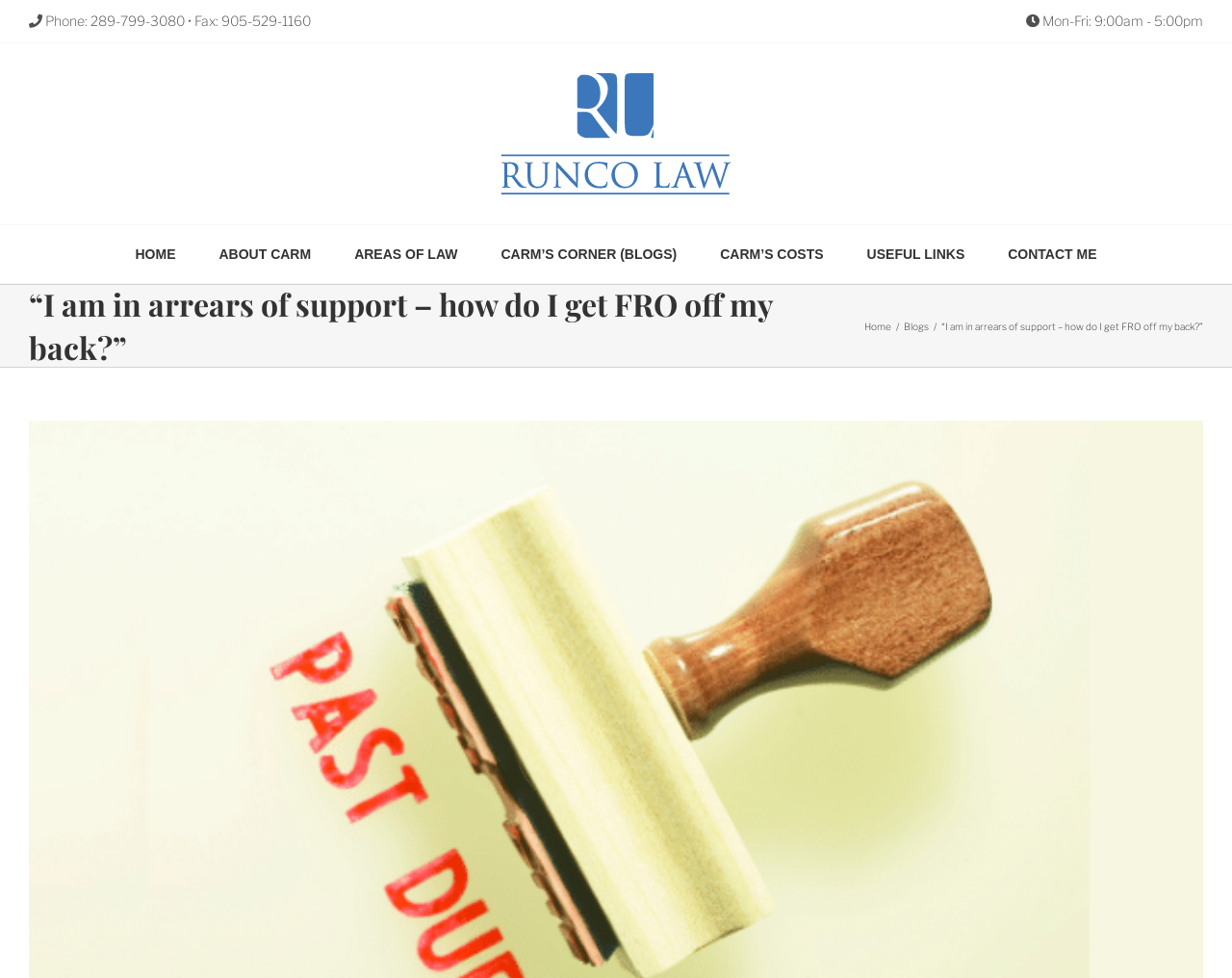Please provide the bounding box coordinates for the element that needs to be clicked to perform the following instruction: "Visit the home page". The coordinates should be given as four float numbers between 0 and 1, i.e., [left, top, right, bottom].

[0.11, 0.23, 0.143, 0.289]